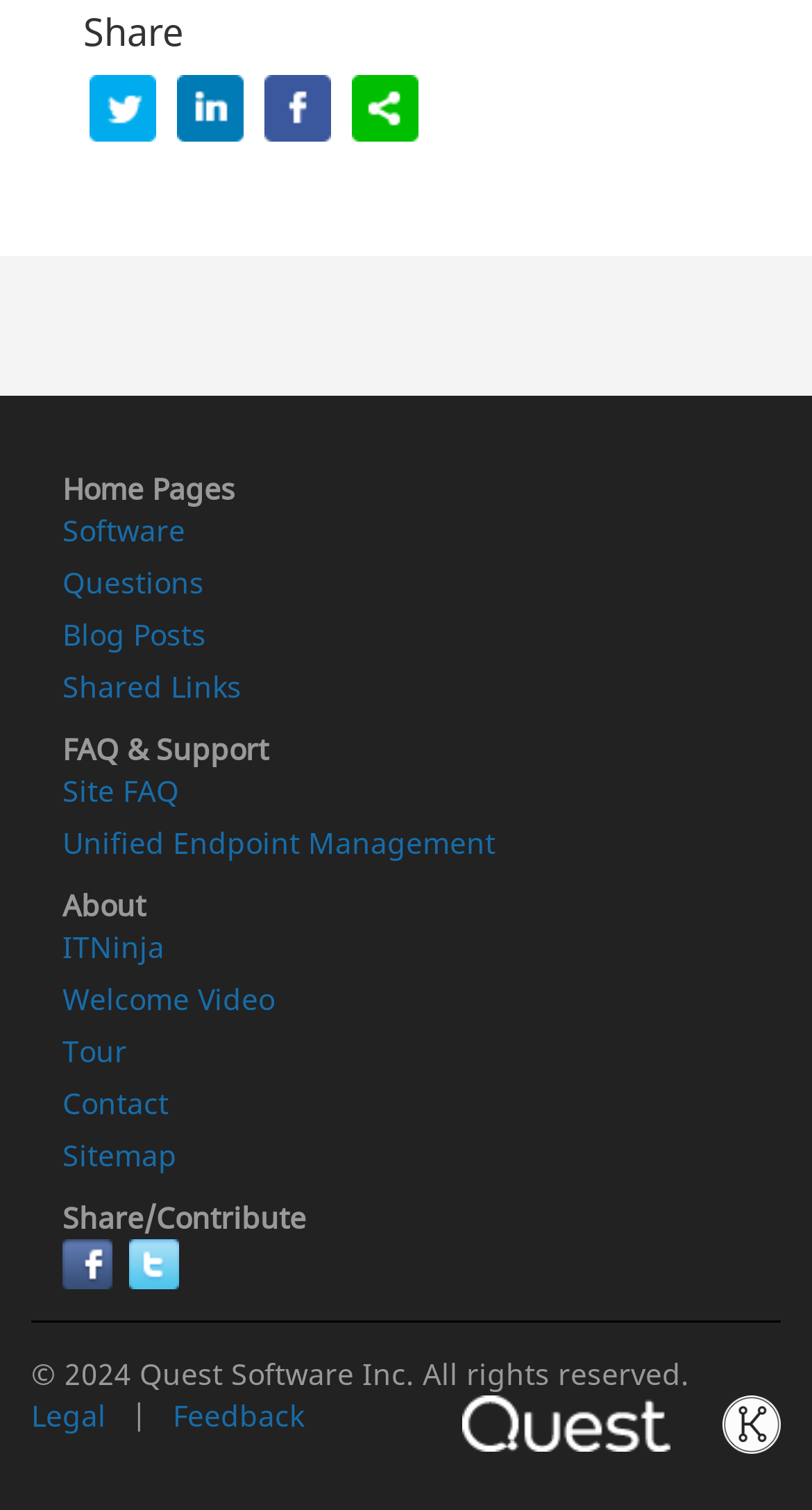Identify the bounding box coordinates of the section that should be clicked to achieve the task described: "Share on Facebook".

[0.077, 0.821, 0.138, 0.854]